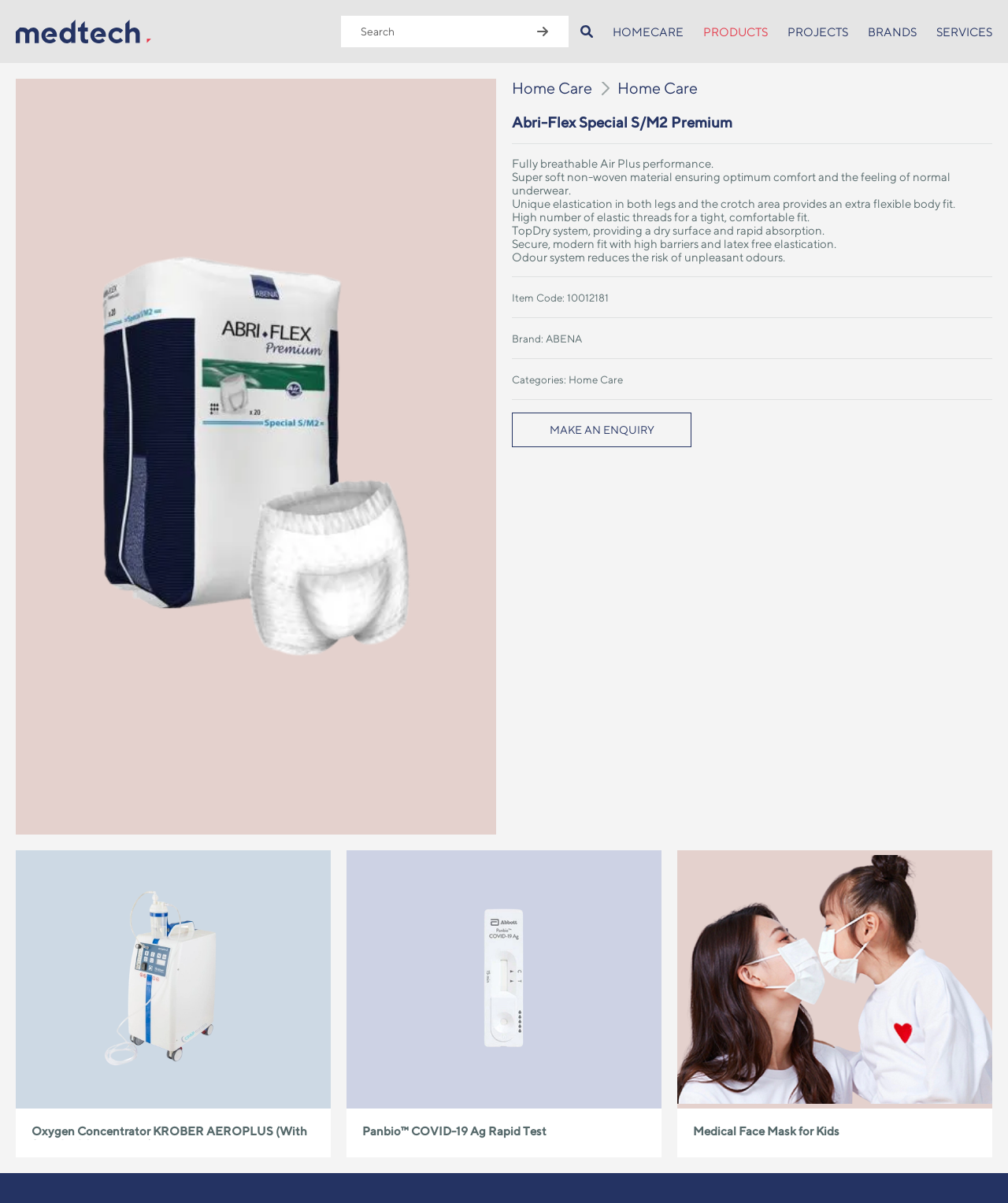Provide a short answer using a single word or phrase for the following question: 
What can I do with the product?

Make an enquiry